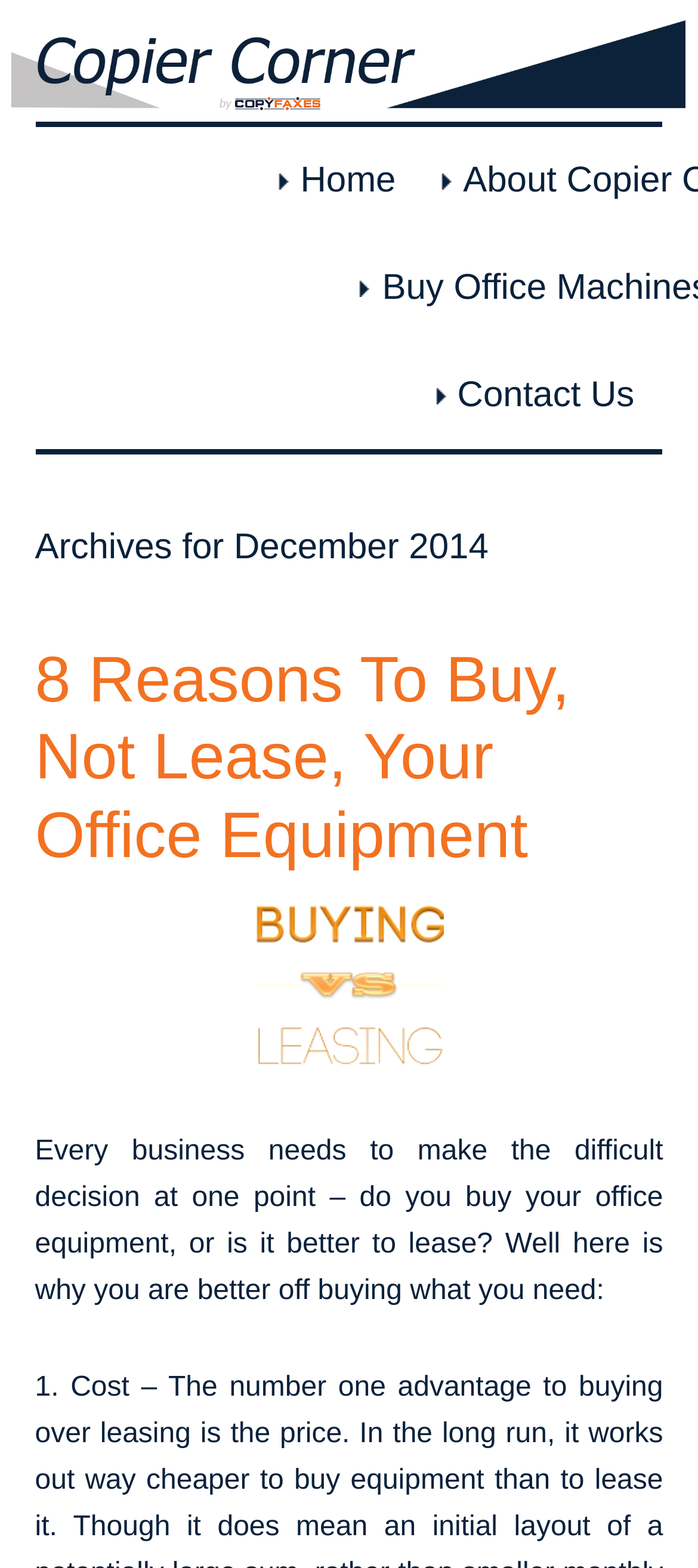Based on the image, provide a detailed and complete answer to the question: 
What is the title of the article?

The title of the article can be found under the 'Archives for December 2014' heading, which contains a heading element with the text '8 Reasons To Buy, Not Lease, Your Office Equipment'.